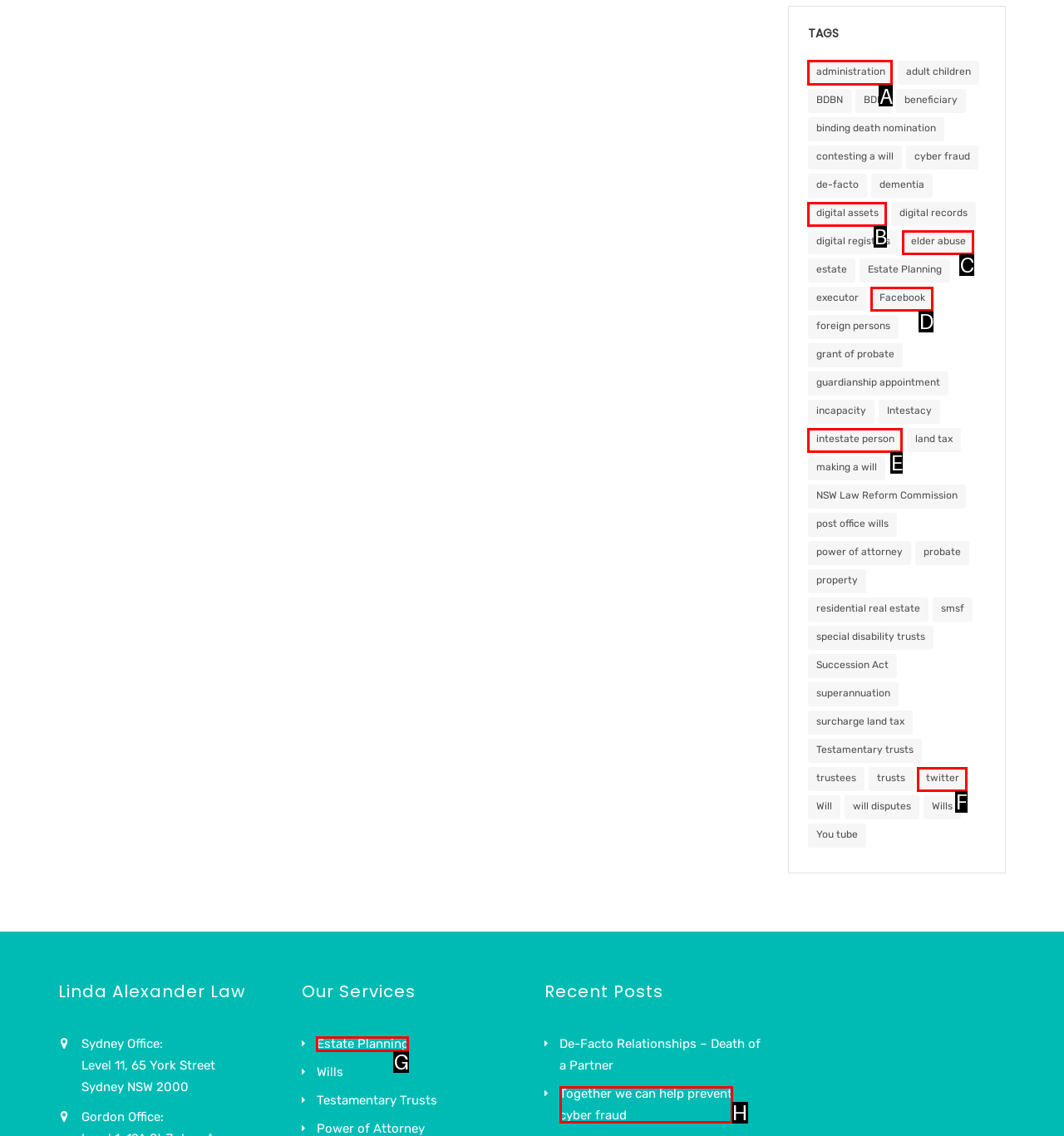Tell me which letter I should select to achieve the following goal: Click on 'administration'
Answer with the corresponding letter from the provided options directly.

A